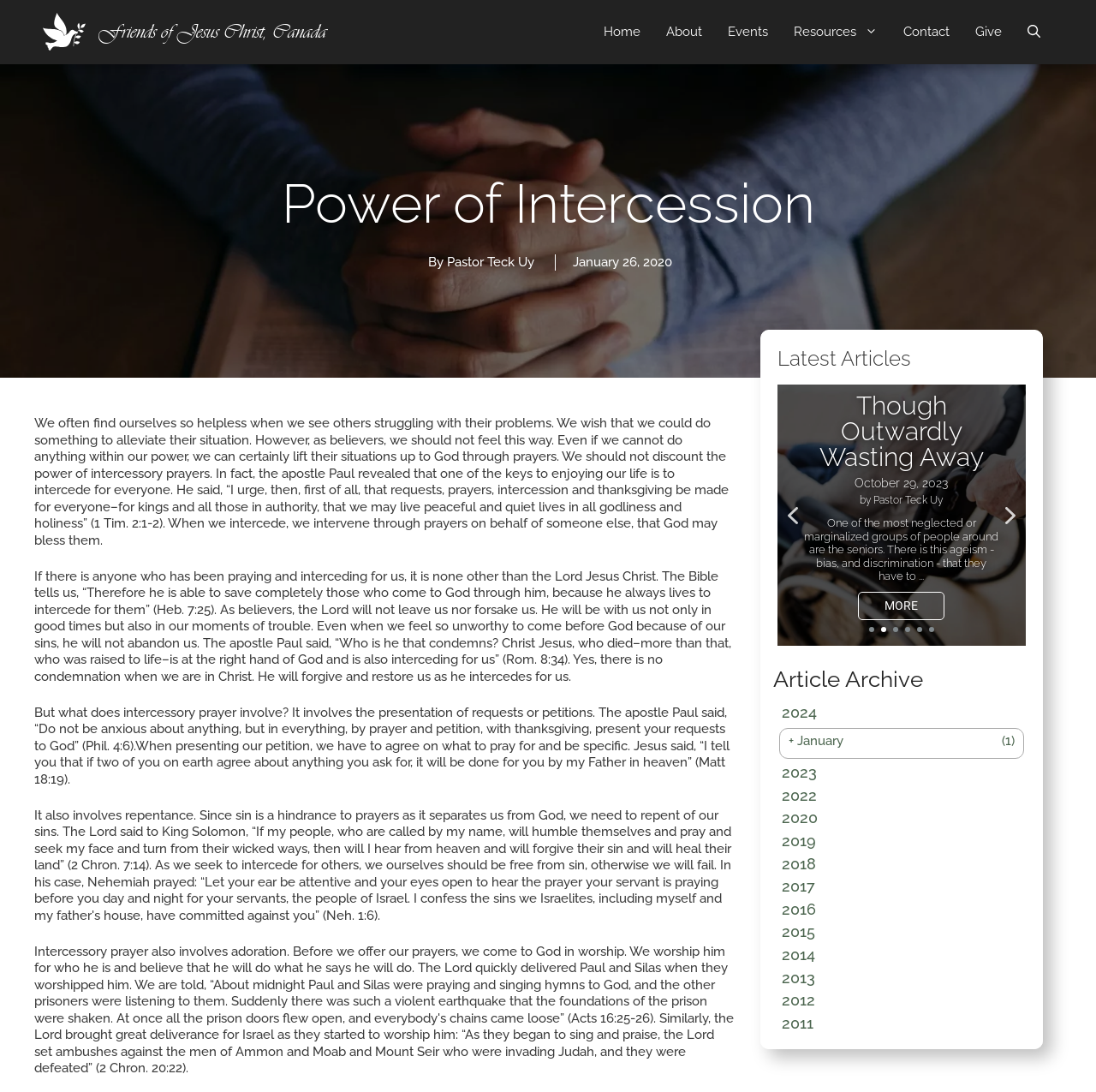What is the title of the latest article?
Using the image as a reference, deliver a detailed and thorough answer to the question.

The title of the latest article is 'Though Outwardly Wasting Away' as indicated by the StaticText element 'Though Outwardly Wasting Away' on the webpage.